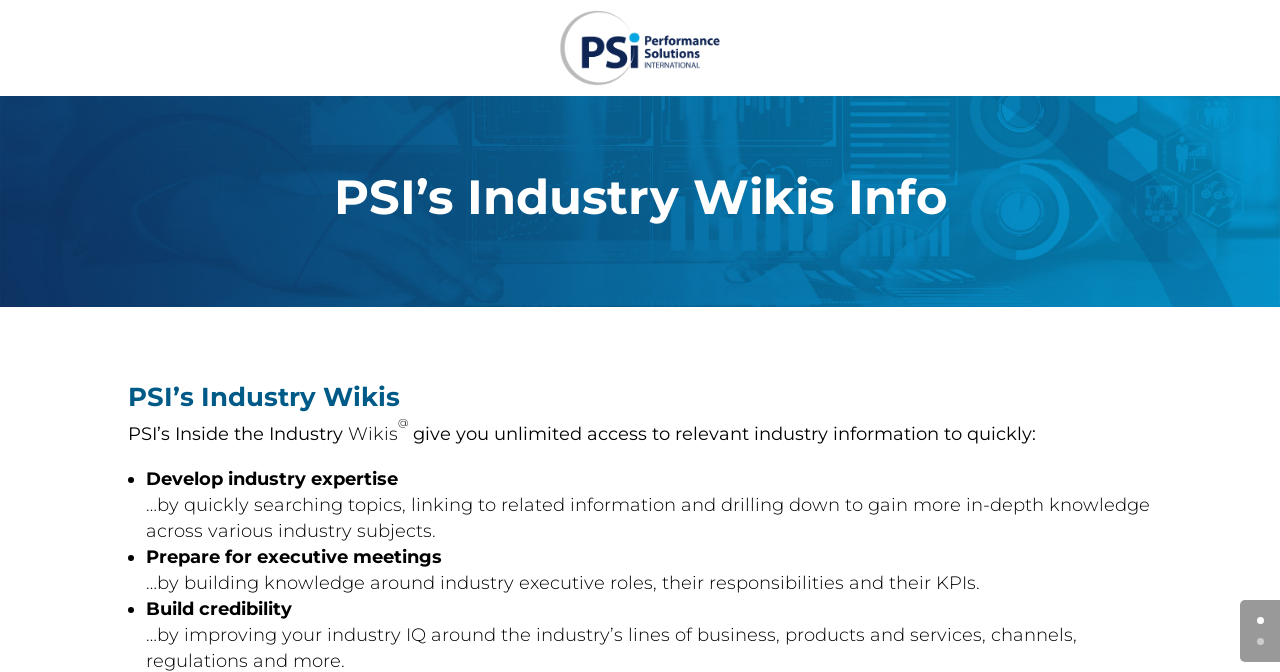What is the text above the image?
Based on the screenshot, provide your answer in one word or phrase.

PSI’s Industry Wikis Info